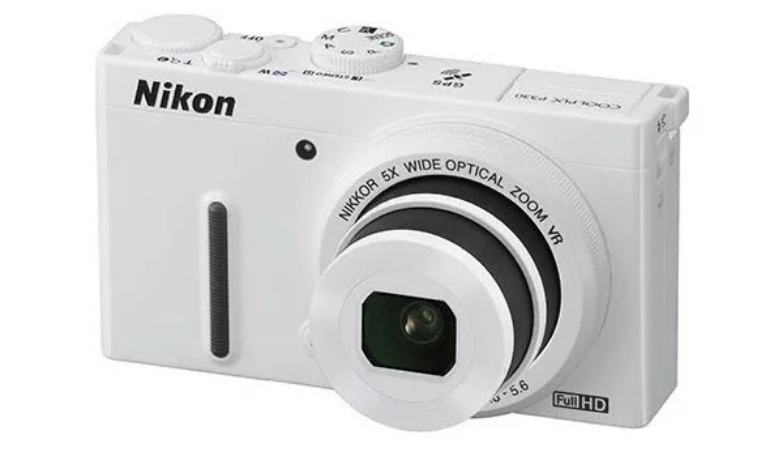Provide a brief response in the form of a single word or phrase:
What is the optical zoom capability of the NIKKOR lens?

5x wide